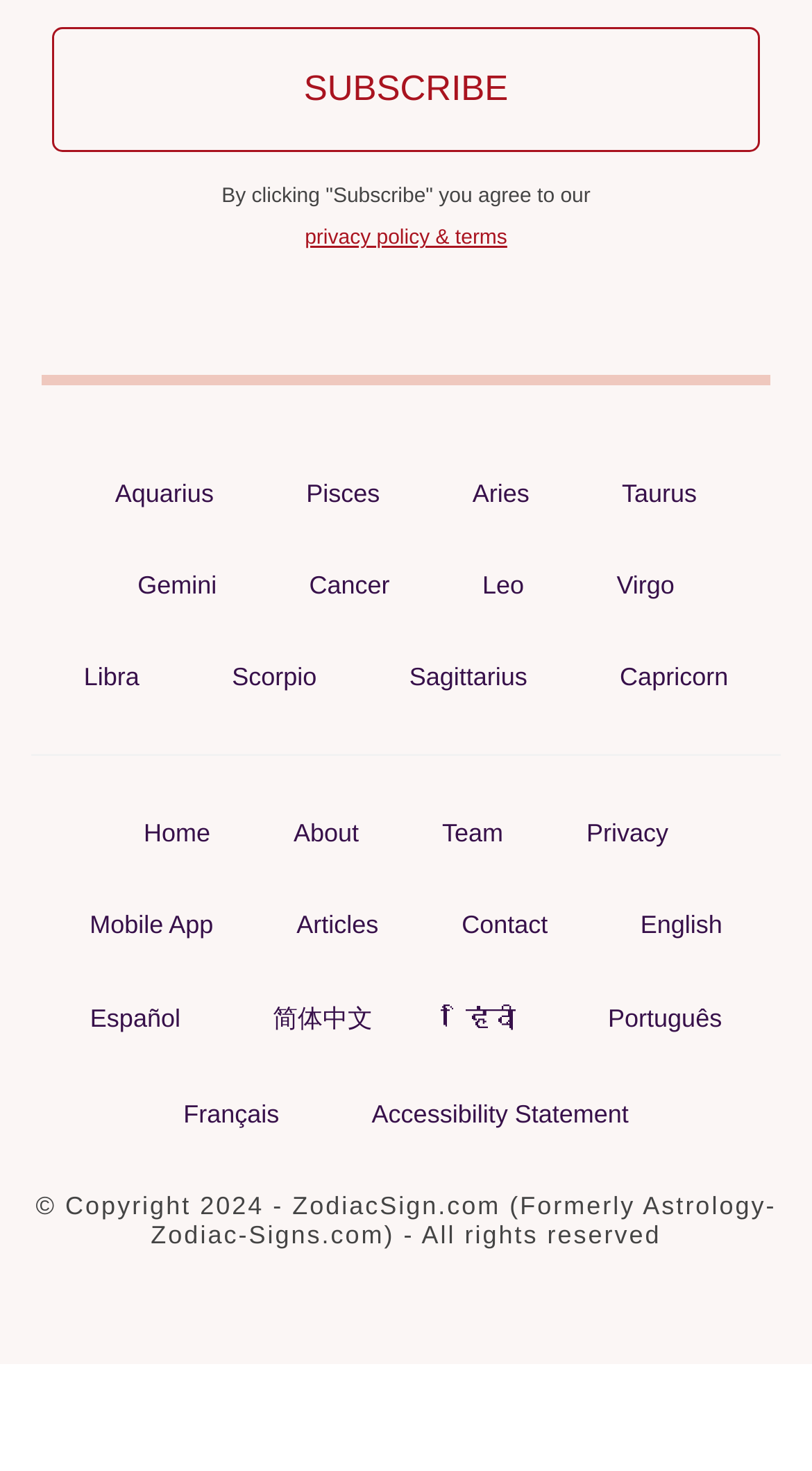Pinpoint the bounding box coordinates of the area that must be clicked to complete this instruction: "Subscribe to the newsletter".

[0.064, 0.019, 0.936, 0.104]